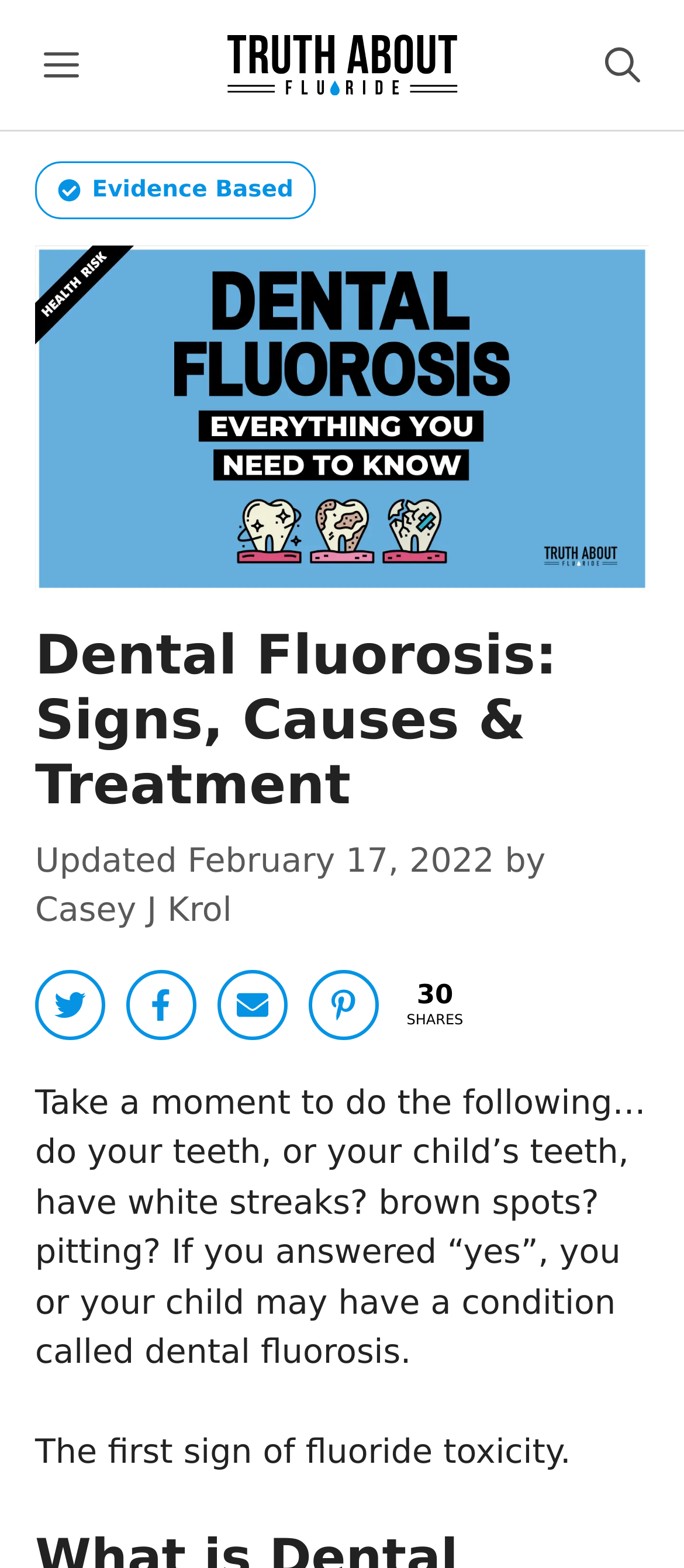Generate the text content of the main heading of the webpage.

Dental Fluorosis: Signs, Causes & Treatment